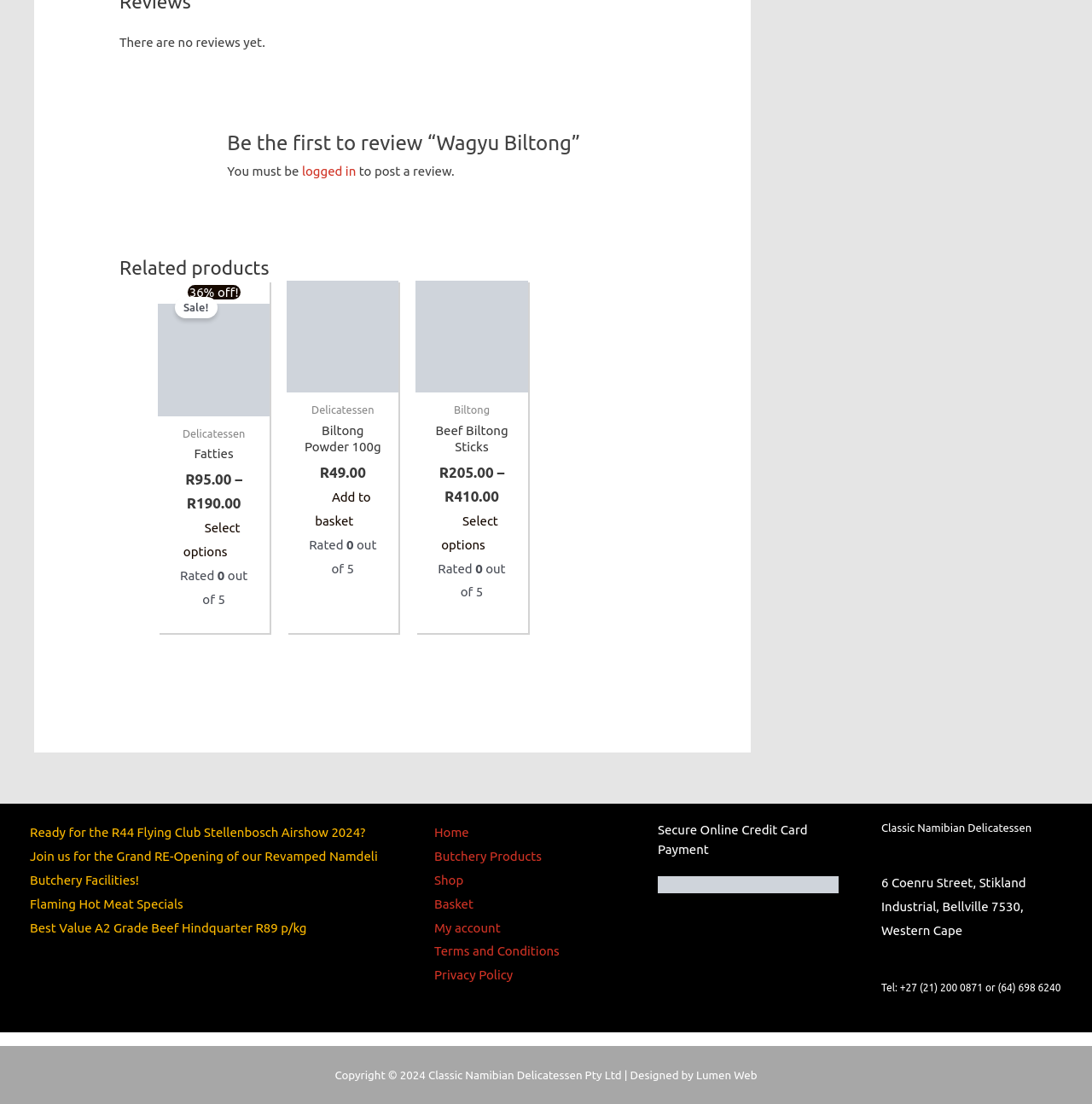Please identify the bounding box coordinates of the element I should click to complete this instruction: 'View company news'. The coordinates should be given as four float numbers between 0 and 1, like this: [left, top, right, bottom].

None